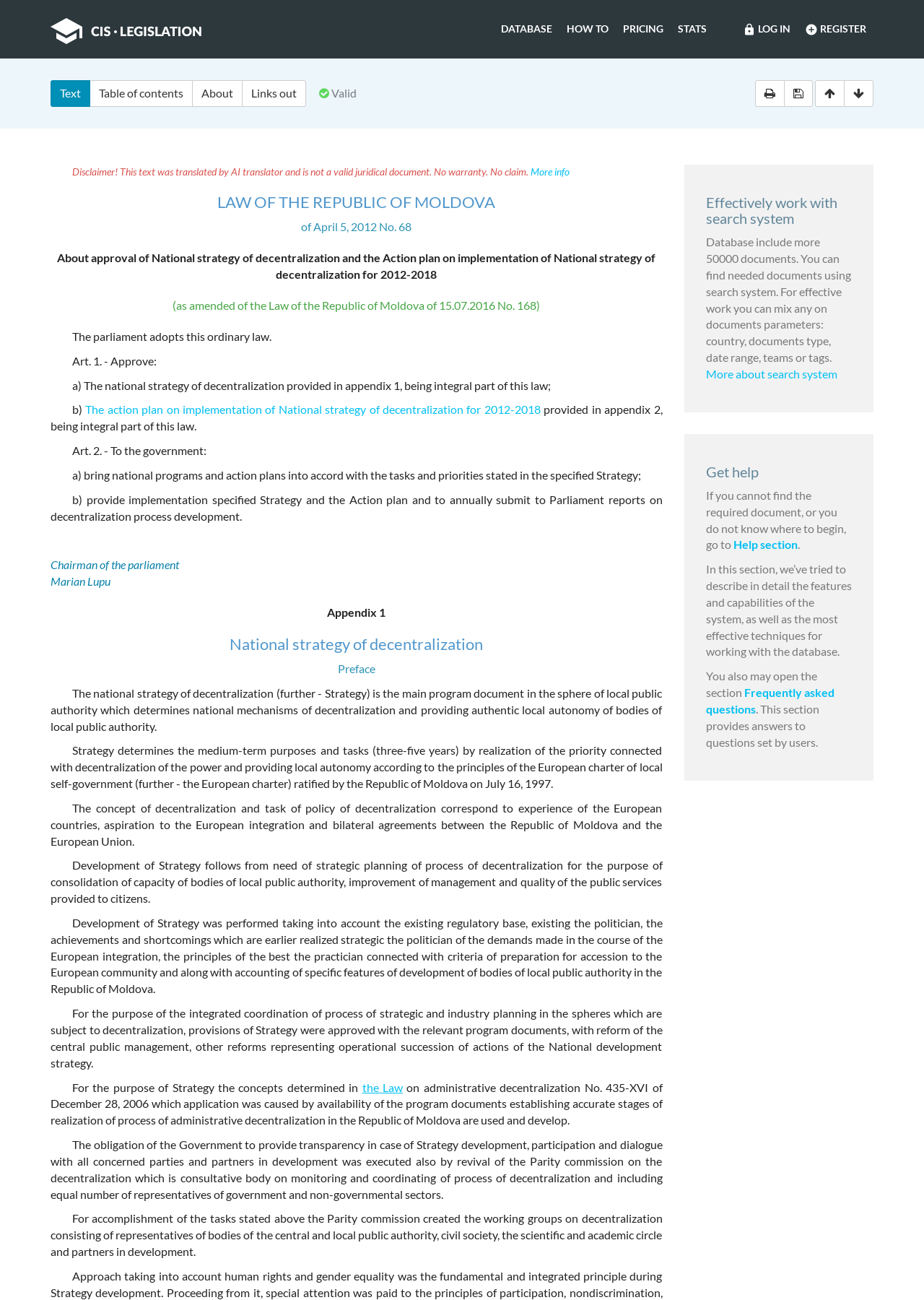How many documents are there in the database?
Refer to the image and provide a thorough answer to the question.

The number of documents in the database can be found by looking at the text 'Database include more 50000 documents.' which is located in the 'Effectively work with search system' section of the webpage.